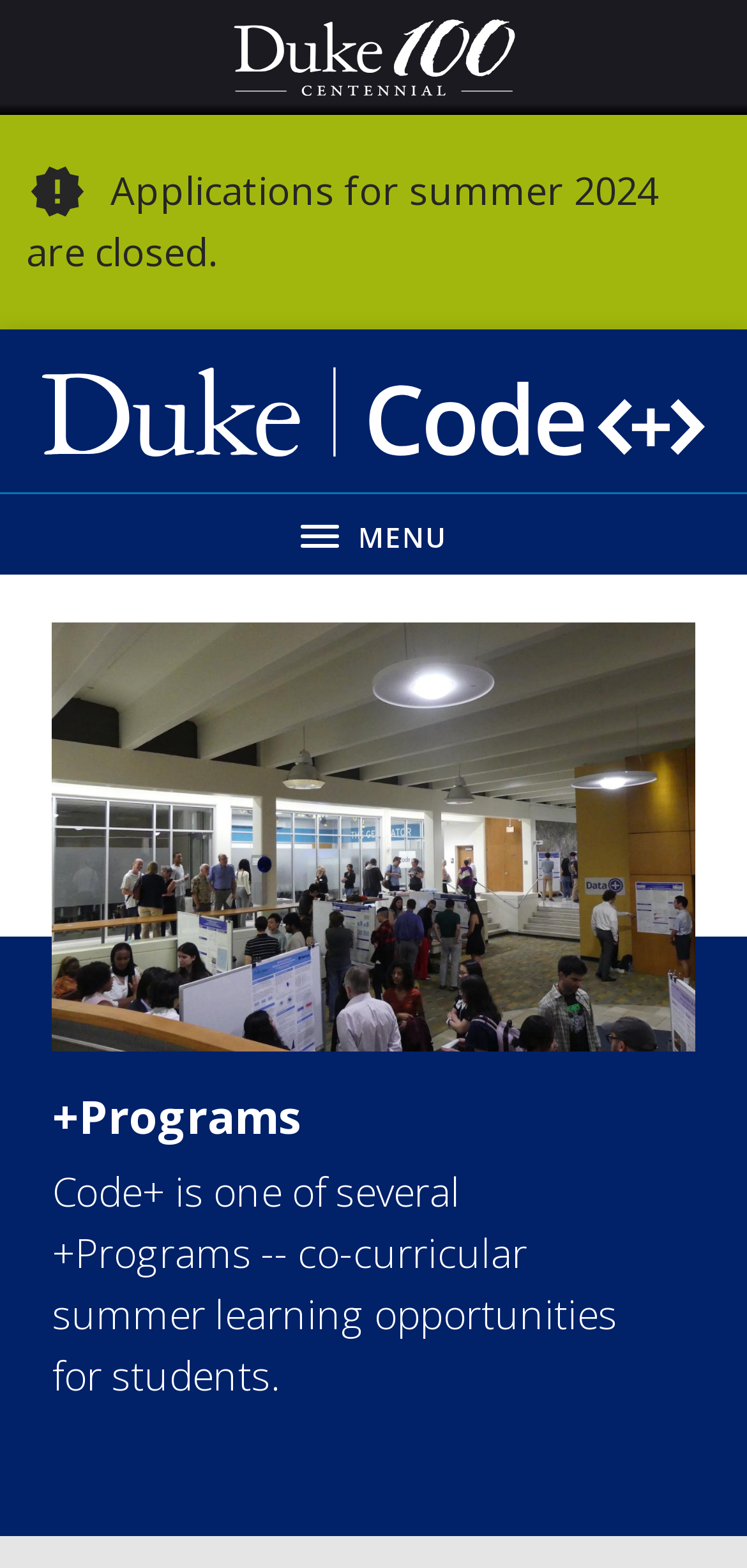Offer a comprehensive description of the webpage’s content and structure.

The webpage appears to be about the Code+ Program, which is one of the +Programs offered by Duke University. At the top left of the page, there is a Duke 100 Centennial logo, and below it, a notification stating that "Applications for summer 2024 are closed." 

To the right of the logo, there is a link to the Code+ Program, accompanied by a small image. Below this link, there is a button to toggle the navigation menu, which is currently not expanded. The menu button is labeled "MENU" and is positioned near the top center of the page.

Below the menu button, there is a large image that takes up most of the page's width, showcasing students displaying their posters at the +Programs final event. Above this image, there are two headings: "+Programs" and a longer description of the Code+ Program, which is a co-curricular summer learning opportunity for students.